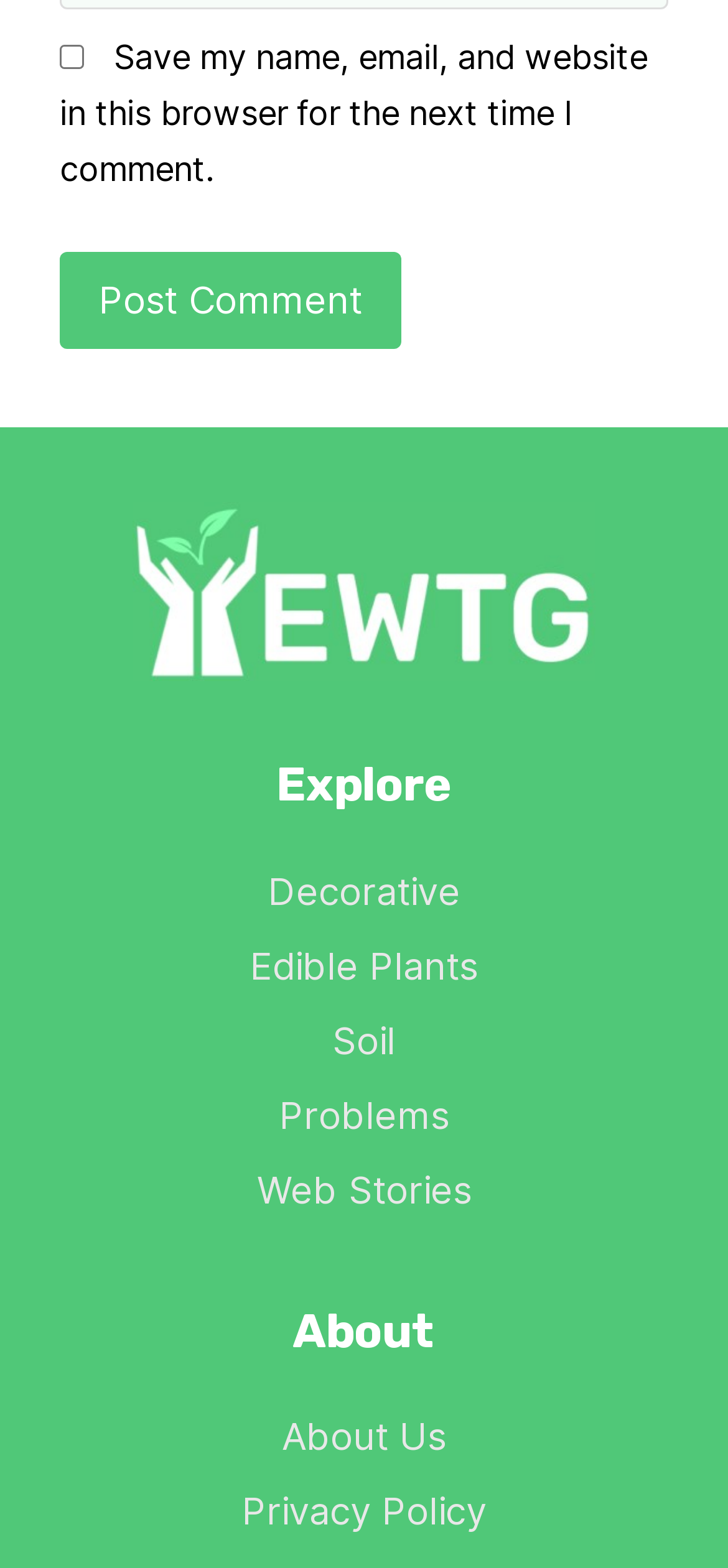Locate the bounding box coordinates of the clickable part needed for the task: "Connect with us on social media".

None